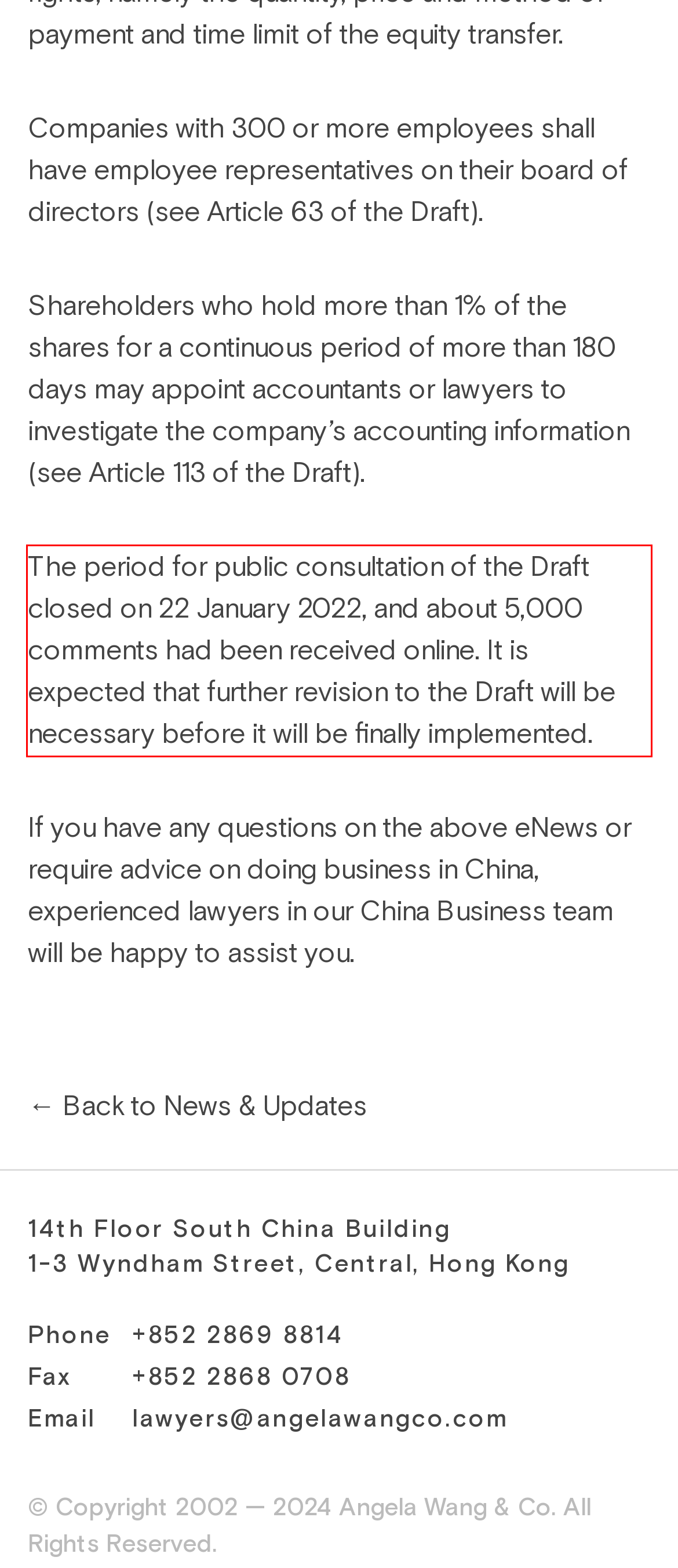You have a screenshot with a red rectangle around a UI element. Recognize and extract the text within this red bounding box using OCR.

The period for public consultation of the Draft closed on 22 January 2022, and about 5,000 comments had been received online. It is expected that further revision to the Draft will be necessary before it will be finally implemented.